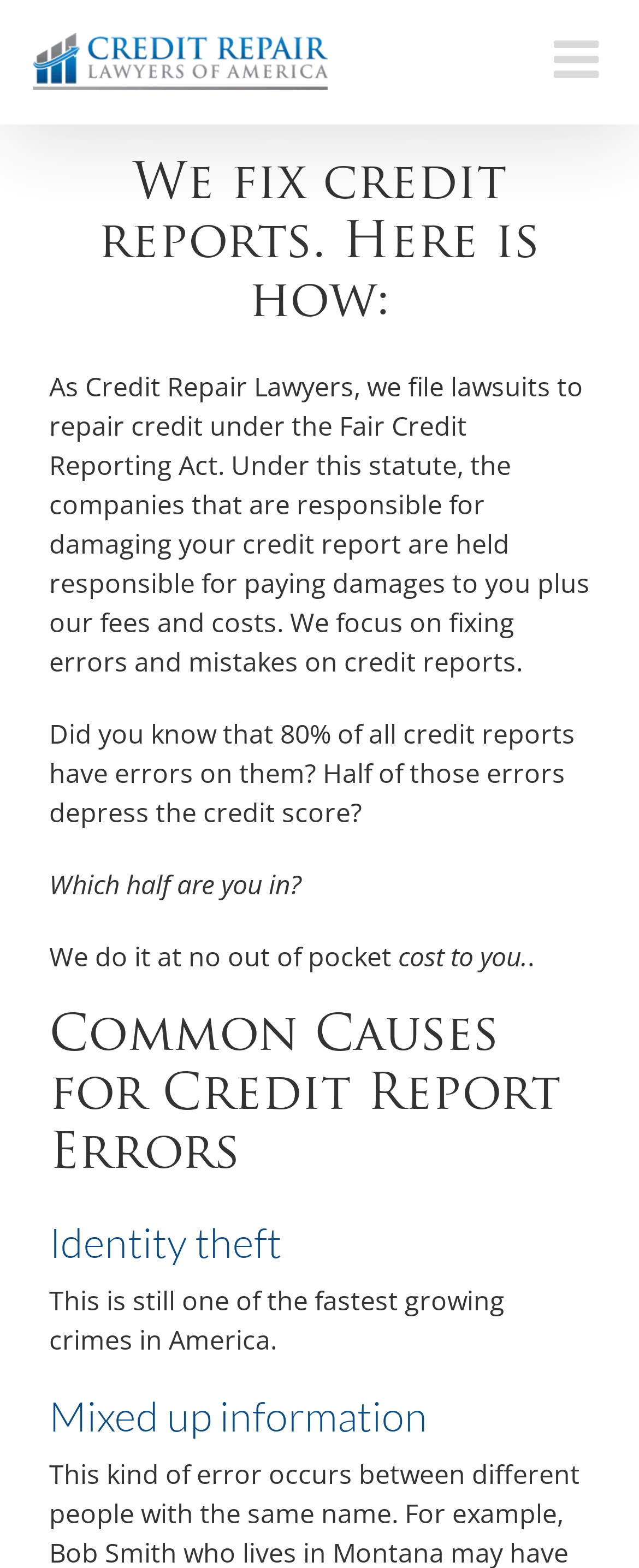Produce a meticulous description of the webpage.

The webpage is about credit repair services provided by Credit Repair Lawyers of America. At the top left corner, there is a logo of the company, which is a clickable link. On the top right corner, there is a toggle button to open the mobile menu. 

Below the logo, there is a heading that reads "We fix credit reports. Here is how:" followed by a paragraph explaining the process of filing lawsuits to repair credit under the Fair Credit Reporting Act. This paragraph is positioned at the top center of the page. 

Underneath this paragraph, there are three short paragraphs of text. The first one mentions that 80% of credit reports have errors, and half of those errors affect credit scores. The second paragraph asks which half the reader is in, and the third paragraph states that the credit repair service is provided at no out-of-pocket cost to the client. These paragraphs are positioned in the middle of the page, aligned to the left.

Further down, there is a heading "Common Causes for Credit Report Errors" followed by two subheadings: "Identity theft" and "Mixed up information". The "Identity theft" section has a short paragraph explaining that it is a growing crime in America. These sections are positioned at the bottom center of the page, aligned to the left.